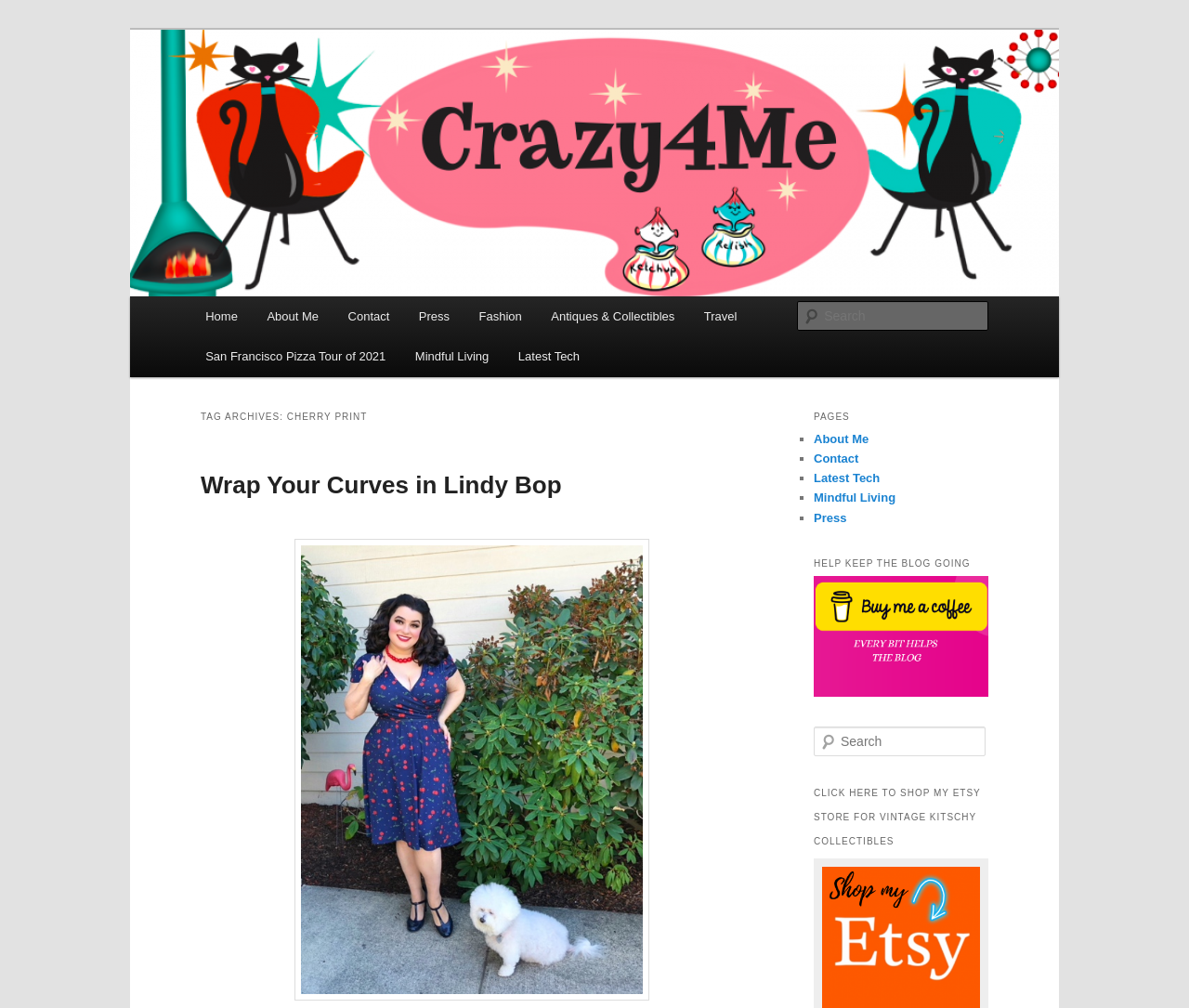Find the bounding box coordinates of the clickable region needed to perform the following instruction: "Shop for vintage collectibles". The coordinates should be provided as four float numbers between 0 and 1, i.e., [left, top, right, bottom].

[0.684, 0.775, 0.831, 0.847]